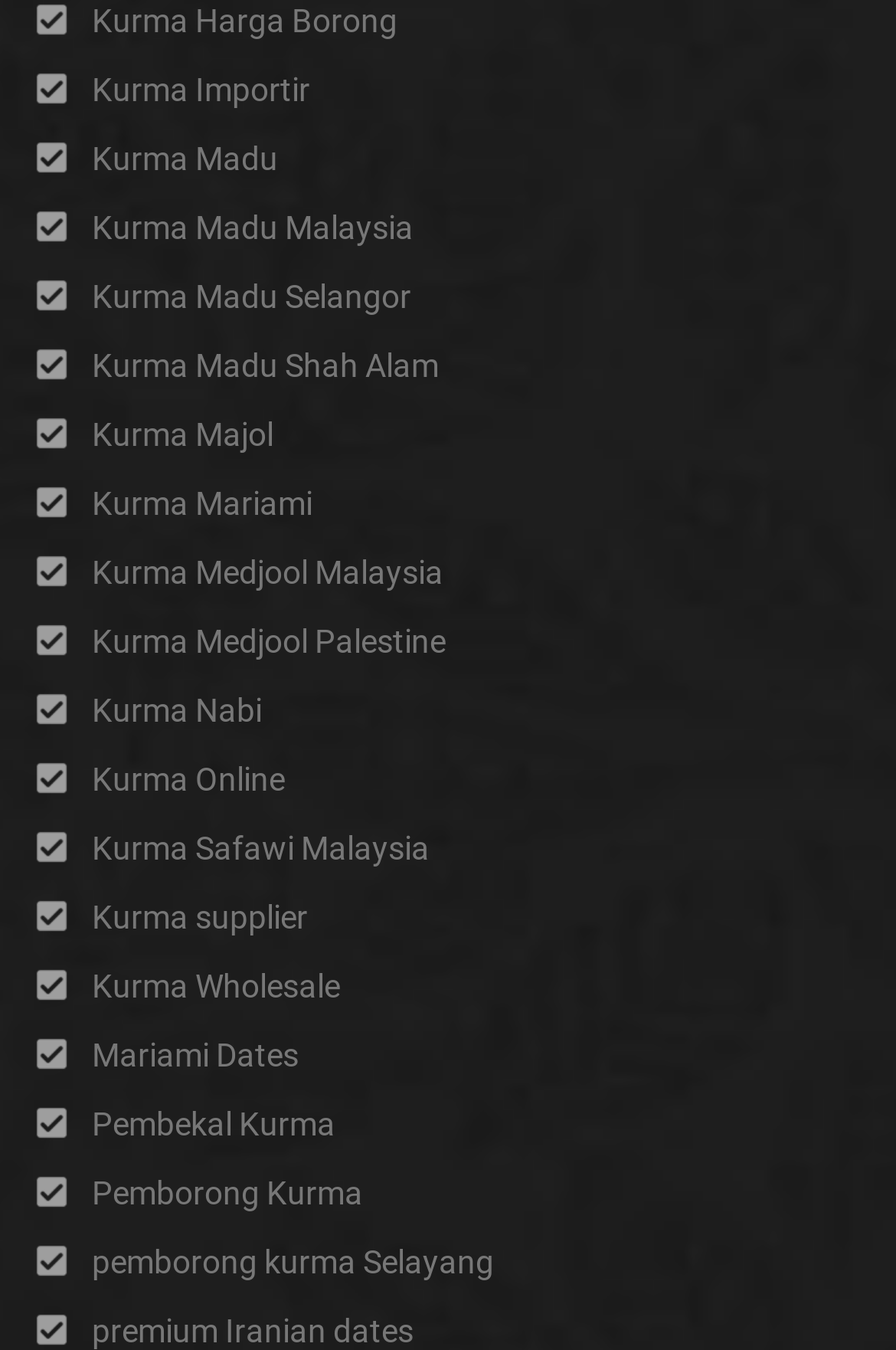Identify the bounding box coordinates of the part that should be clicked to carry out this instruction: "learn about Mariami Dates".

[0.103, 0.768, 0.333, 0.795]